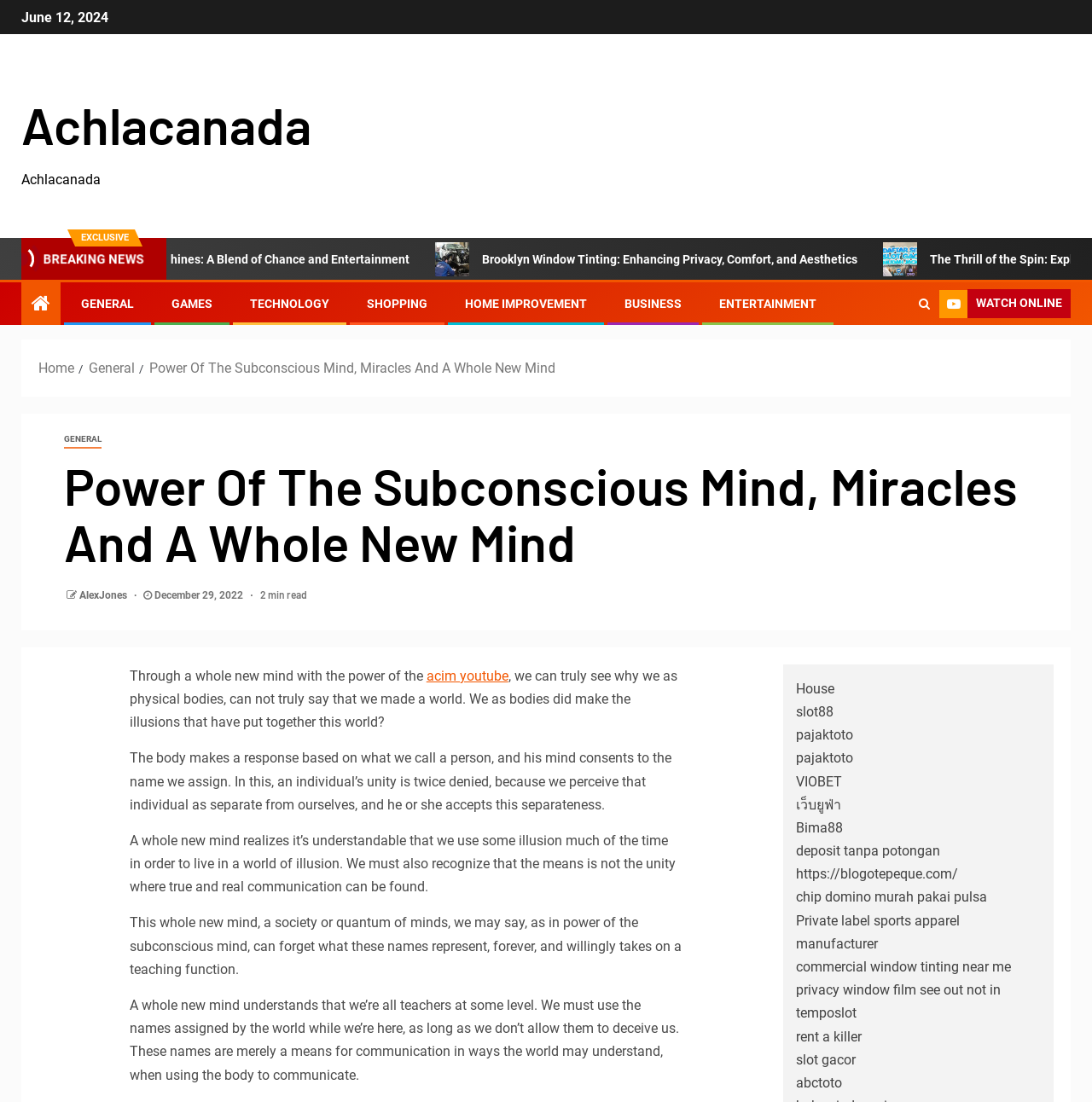What is the date mentioned at the top of the page?
From the details in the image, provide a complete and detailed answer to the question.

The date is mentioned at the top of the page, which is 'June 12, 2024', indicating the date of publication or update of the content.